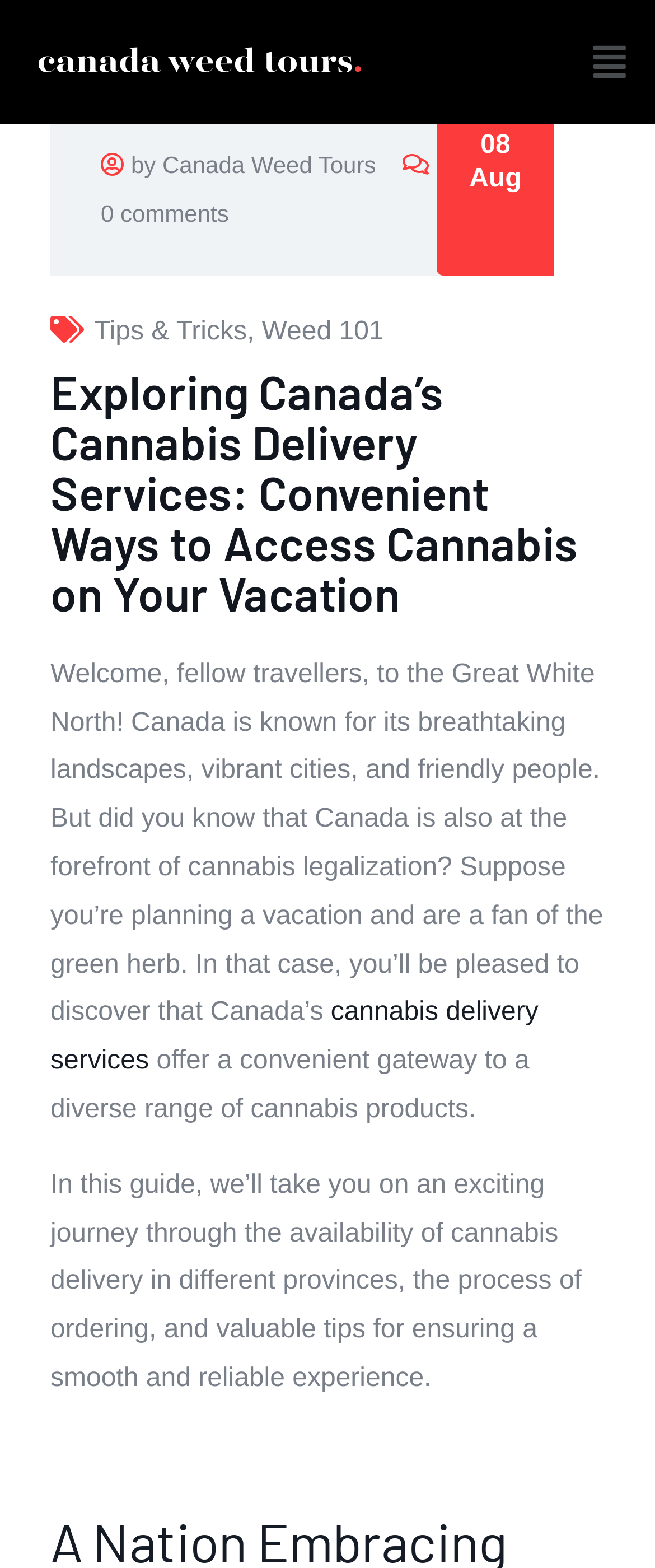Extract the main headline from the webpage and generate its text.

Exploring Canada’s Cannabis Delivery Services: Convenient Ways to Access Cannabis on Your Vacation